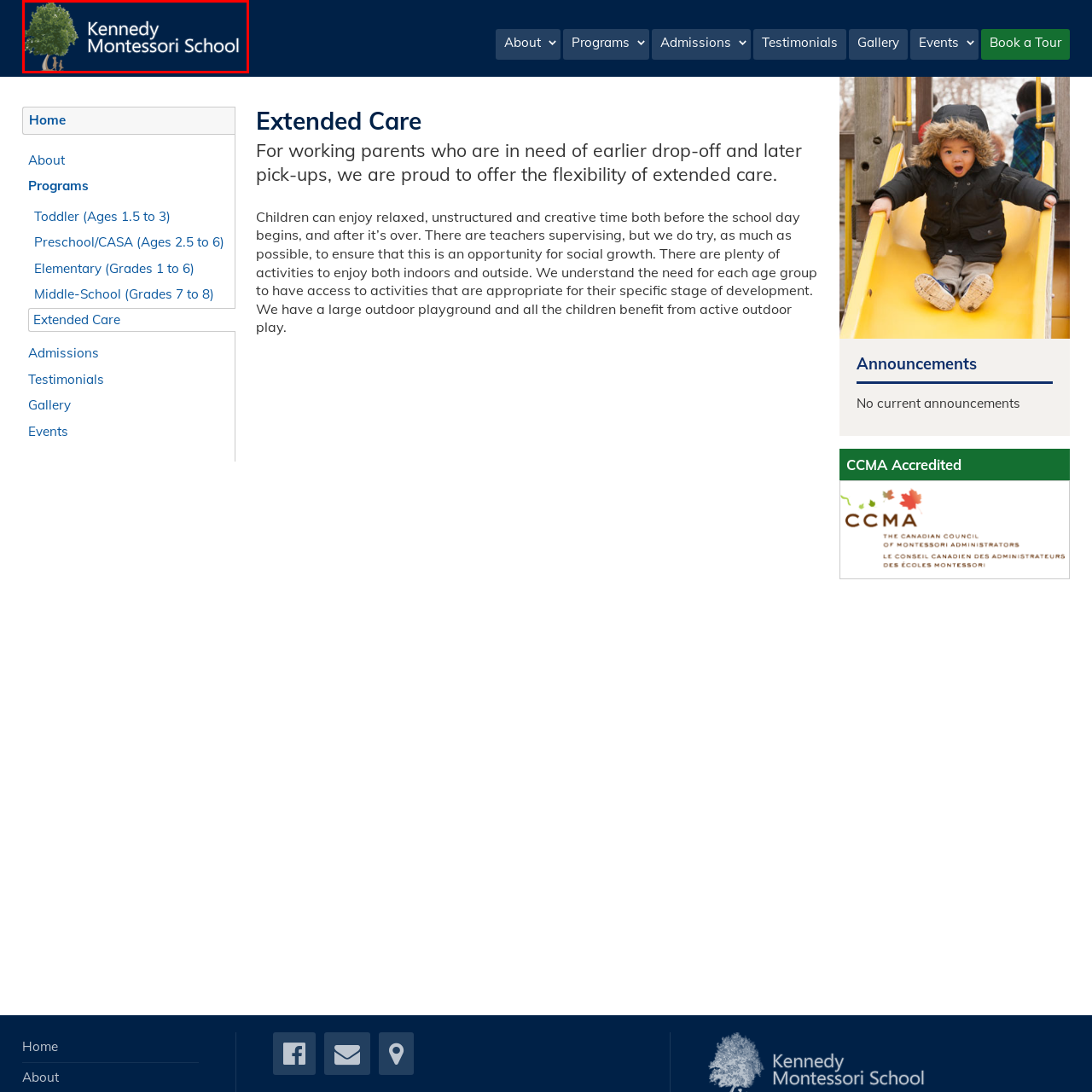Concentrate on the section within the teal border, What is the tree graphic symbolizing? 
Provide a single word or phrase as your answer.

Nurturing growth and development